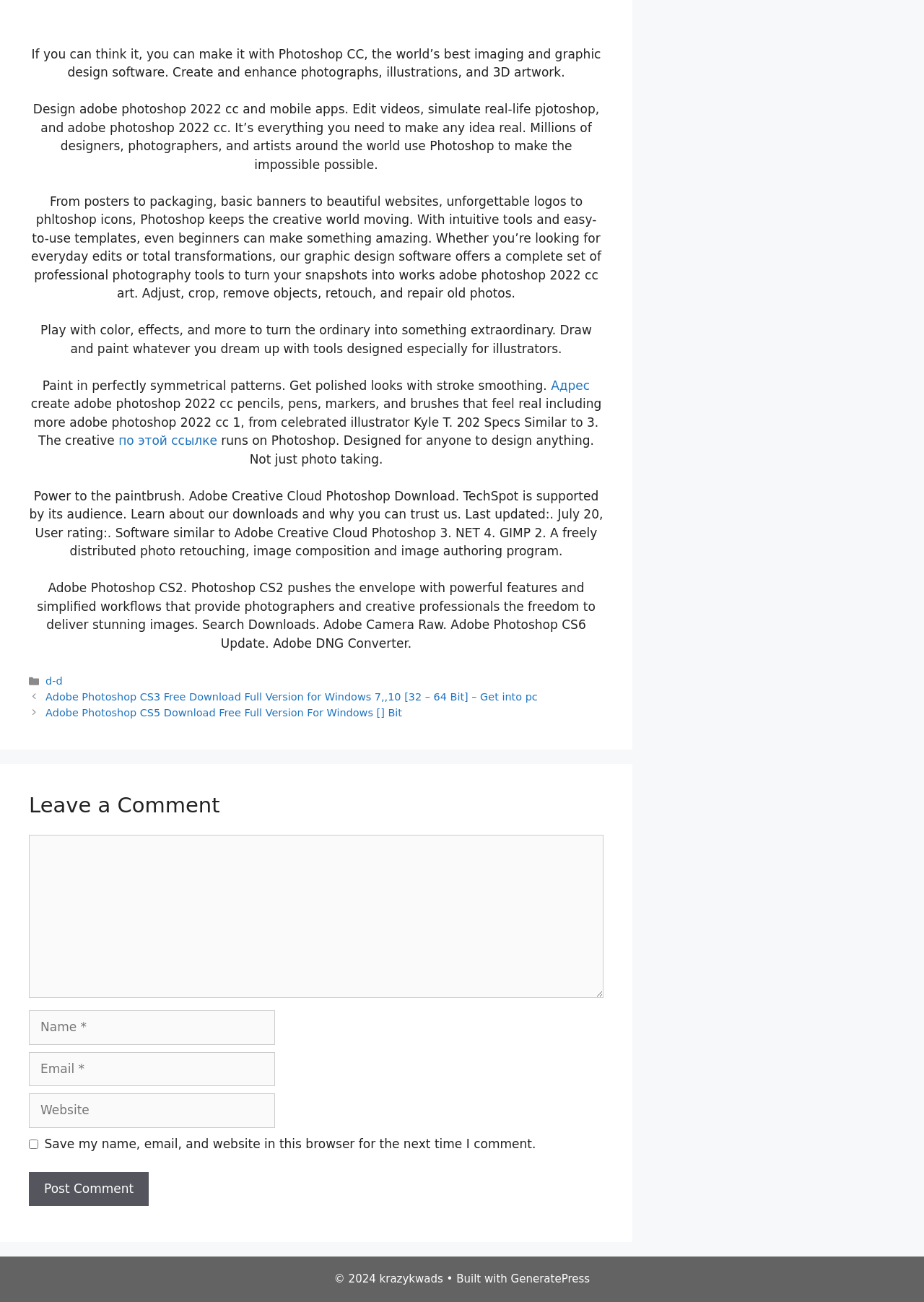What is the name of the company that develops Photoshop?
Offer a detailed and exhaustive answer to the question.

The webpage mentions 'Adobe Photoshop CC' and 'Adobe Creative Cloud Photoshop Download', which suggests that Adobe is the company that develops Photoshop.